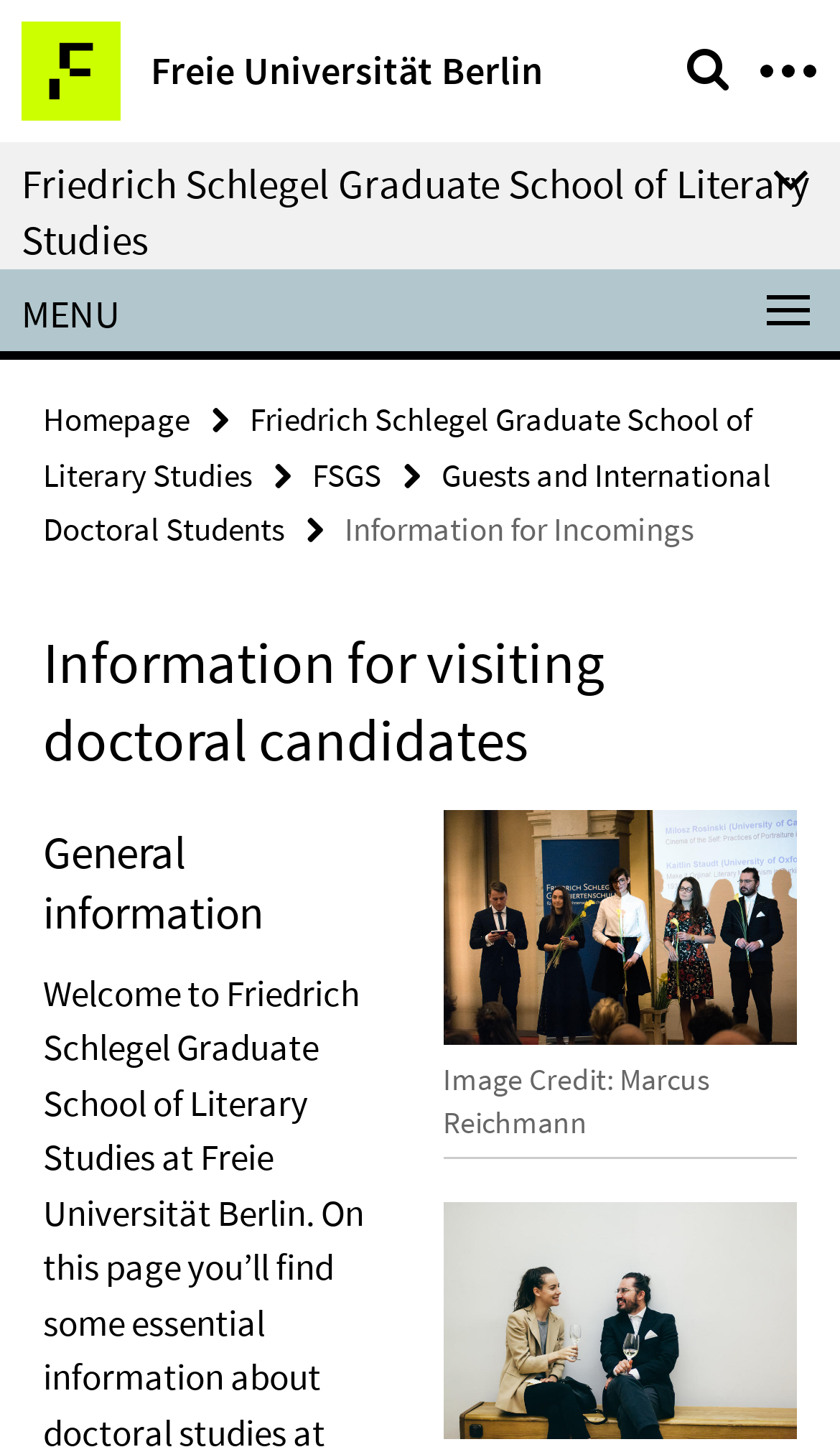Describe in detail what you see on the webpage.

The webpage is about information for incoming doctoral students at the Friedrich Schlegel Graduate School of Literary Studies, which is part of the Department of Philosophy and Humanities at Freie Universität Berlin. 

At the top left, there is a link to the Freie Universität Berlin website, accompanied by a small image. Next to it, there is a heading that says "Service Navigation". On the top right, there is another link with no text.

Below the top section, there is a heading that displays the name of the graduate school. Underneath, there is a menu section with the title "MENU". This menu section contains several links, including "Homepage", "Friedrich Schlegel Graduate School of Literary Studies", "FSGS", and "Guests and International Doctoral Students". 

The main content of the webpage is divided into two sections. The first section is about information for visiting doctoral candidates, which is indicated by a heading. This section contains a figure with two images, each accompanied by a link and a caption. The images are likely photos of visiting doctoral candidates, and the captions provide image credits.

The second section is about general information, which is also indicated by a heading. The content of this section is not specified in the accessibility tree, but it likely provides general information about the graduate school and its programs.

Overall, the webpage provides a clear structure and organization, with headings and links that help users navigate the content.